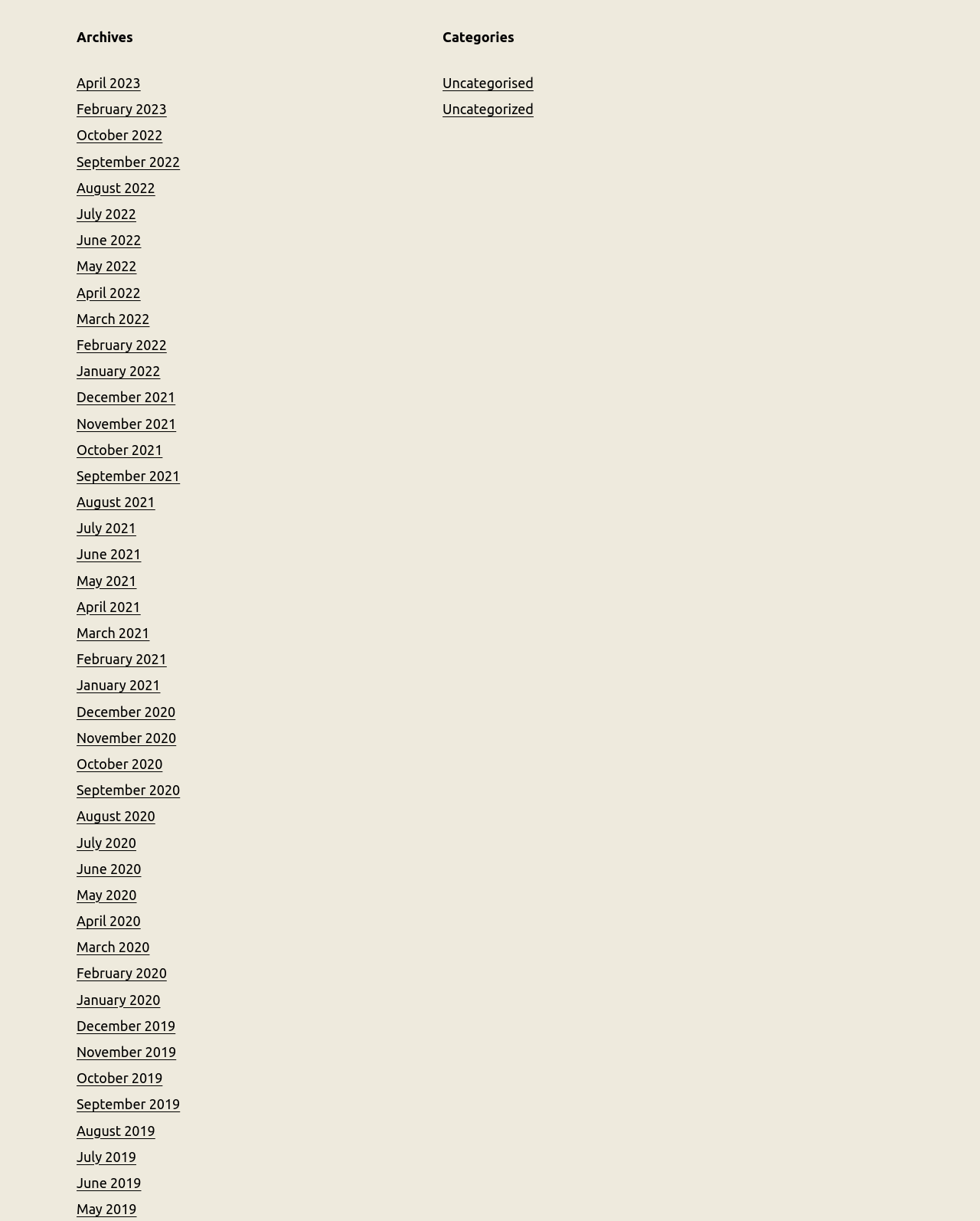What is the title of the first section?
Please respond to the question with as much detail as possible.

The first section is identified by the heading element with the text 'Archives', which is located at the top of the webpage with a bounding box coordinate of [0.078, 0.023, 0.413, 0.038].